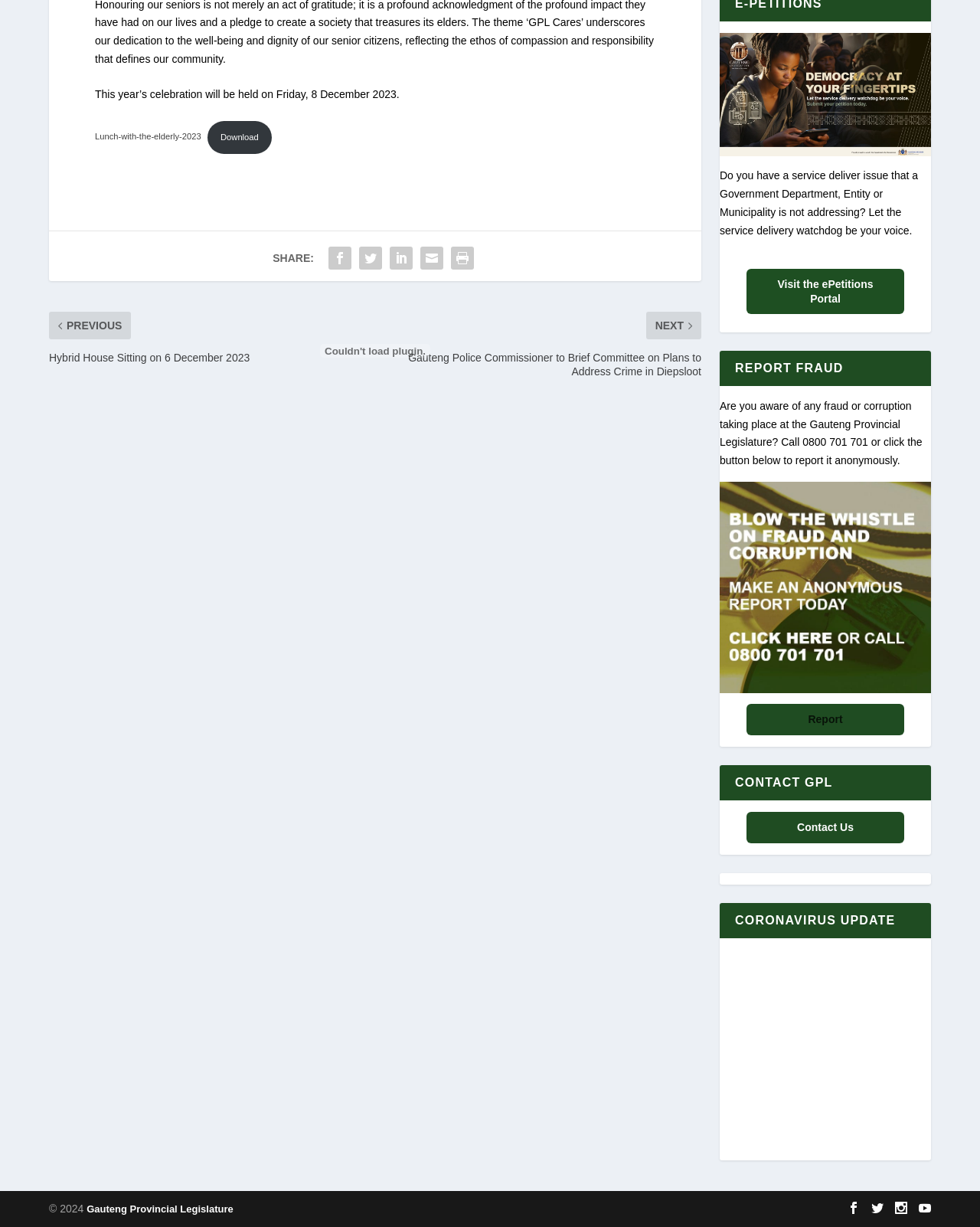For the element described, predict the bounding box coordinates as (top-left x, top-left y, bottom-right x, bottom-right y). All values should be between 0 and 1. Element description: Gauteng Provincial Legislature

[0.088, 0.98, 0.238, 0.99]